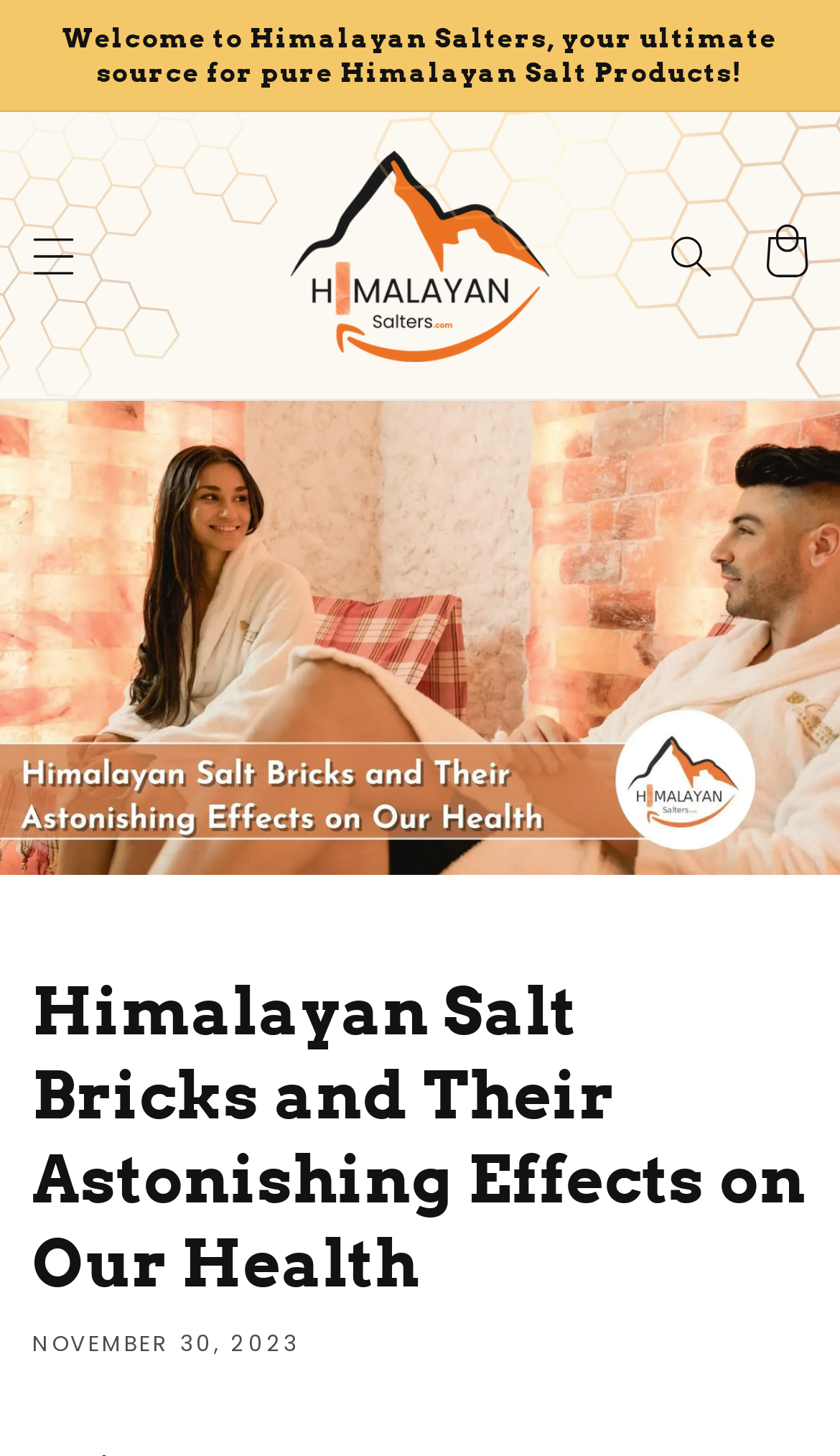Find the bounding box coordinates for the UI element that matches this description: "Cart".

[0.879, 0.143, 0.992, 0.208]